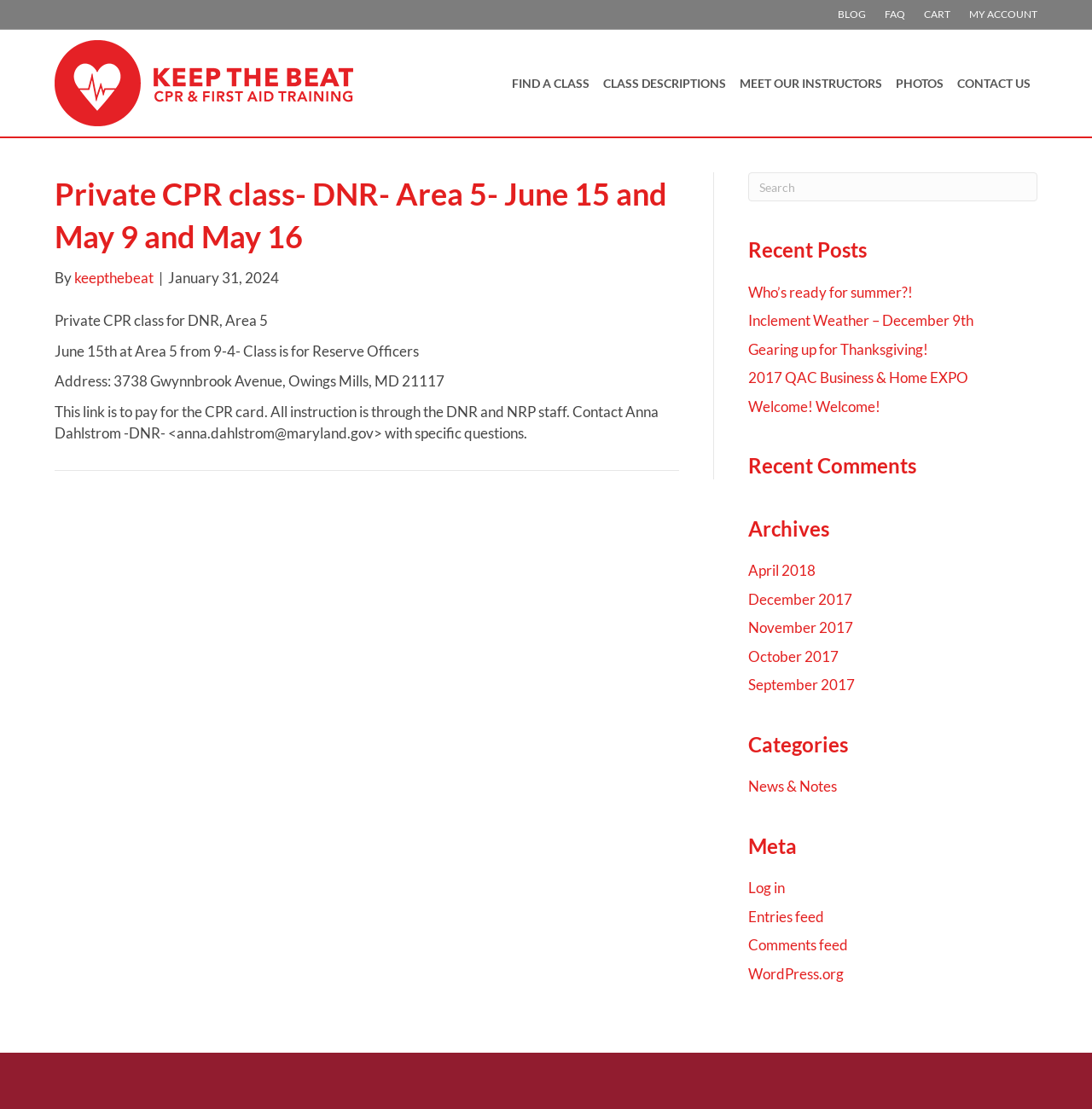Please give the bounding box coordinates of the area that should be clicked to fulfill the following instruction: "View the 'Recent Posts'". The coordinates should be in the format of four float numbers from 0 to 1, i.e., [left, top, right, bottom].

[0.685, 0.212, 0.95, 0.238]